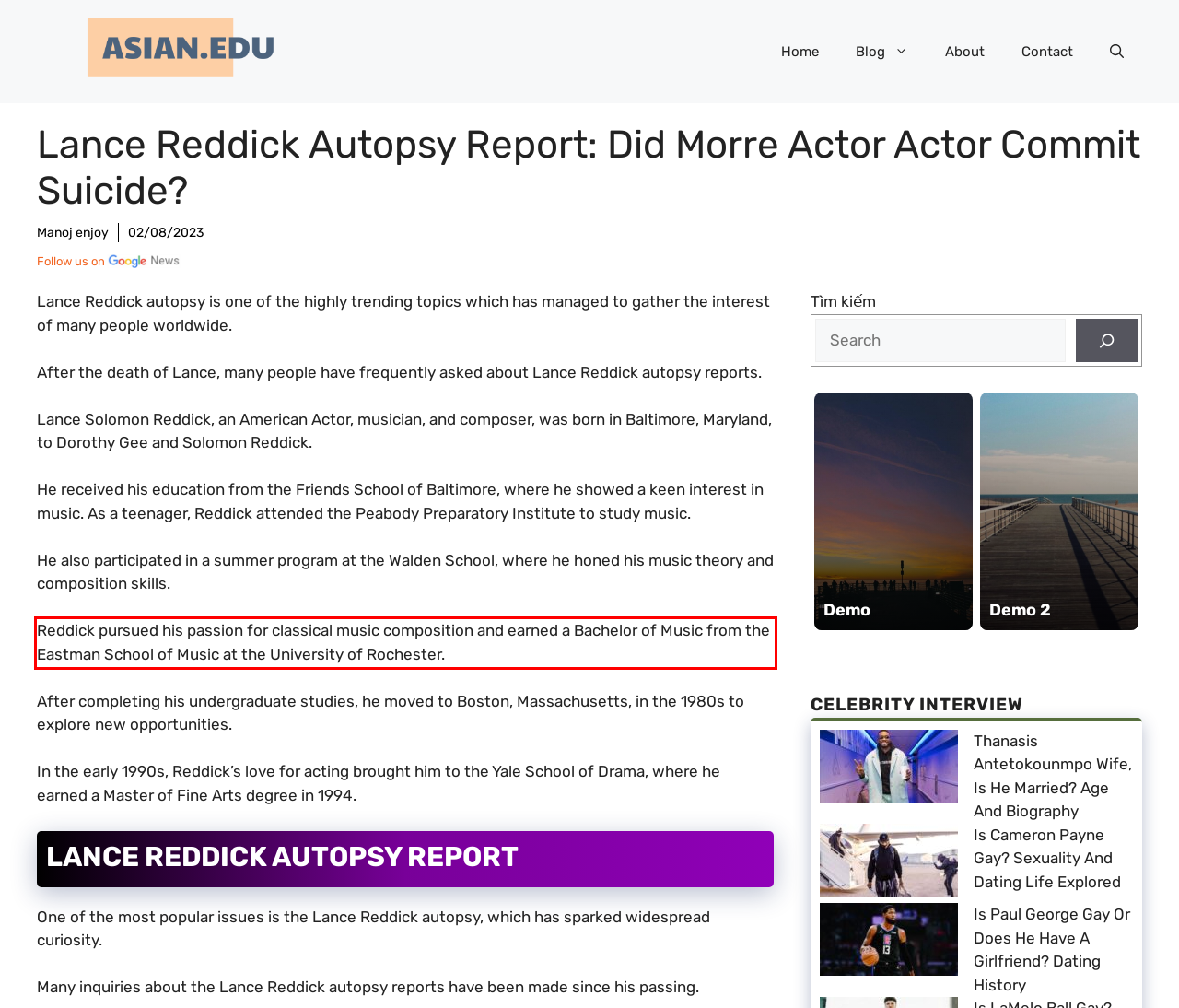Using the provided screenshot, read and generate the text content within the red-bordered area.

Reddick pursued his passion for classical music composition and earned a Bachelor of Music from the Eastman School of Music at the University of Rochester.